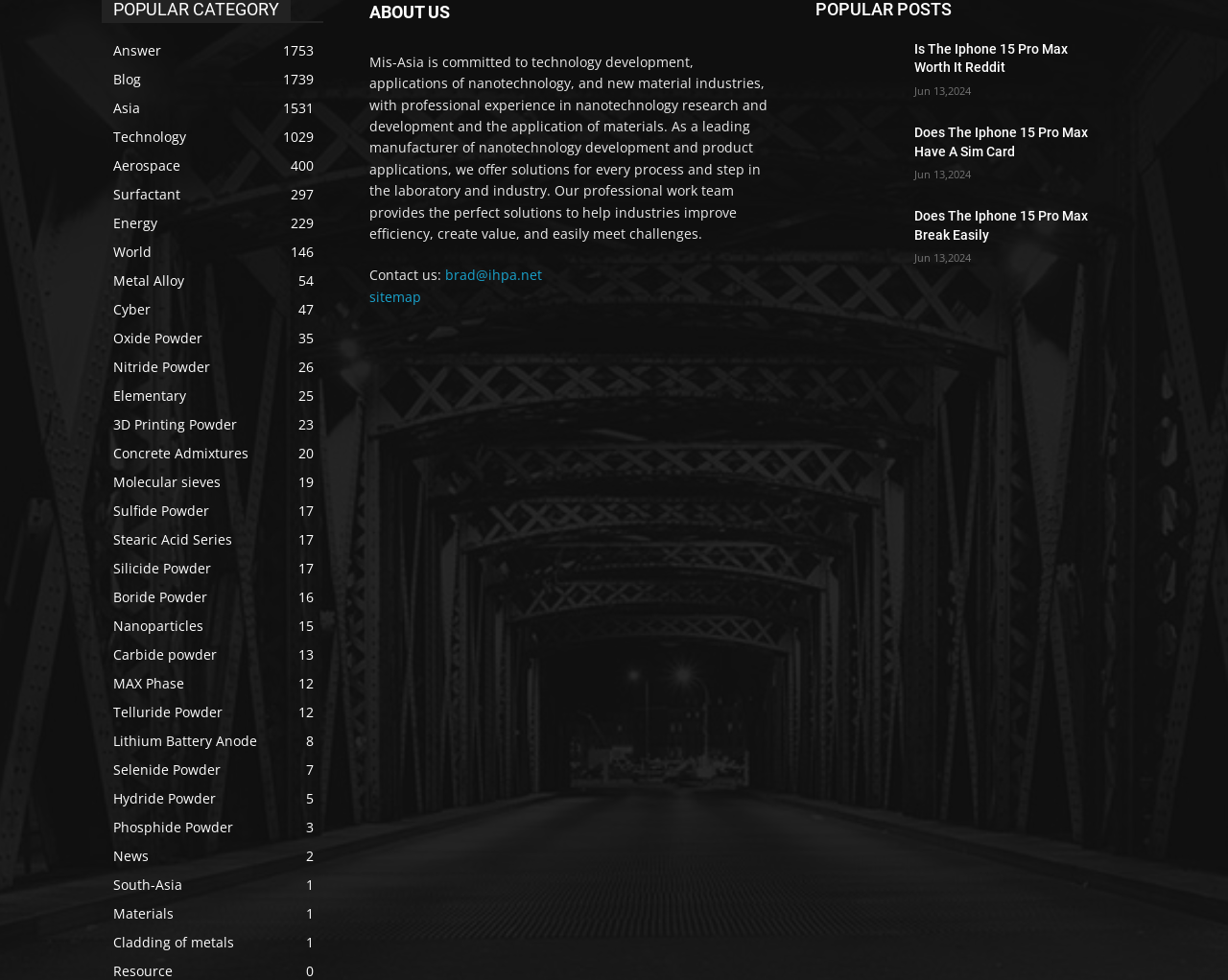Predict the bounding box of the UI element that fits this description: "Sulfide Powder17".

[0.092, 0.512, 0.17, 0.53]